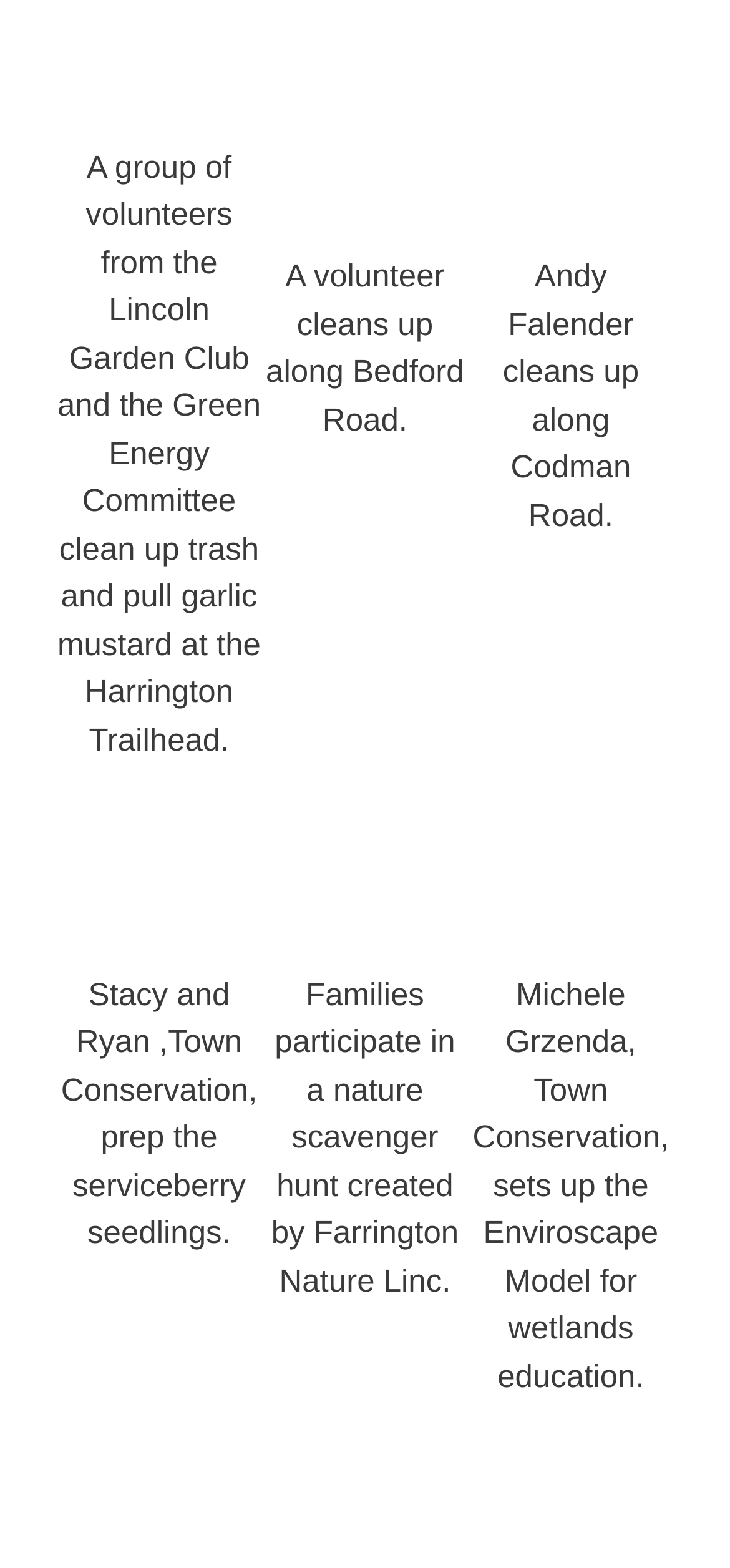What is the main content of the webpage?
Look at the screenshot and respond with a single word or phrase.

Volunteer activities